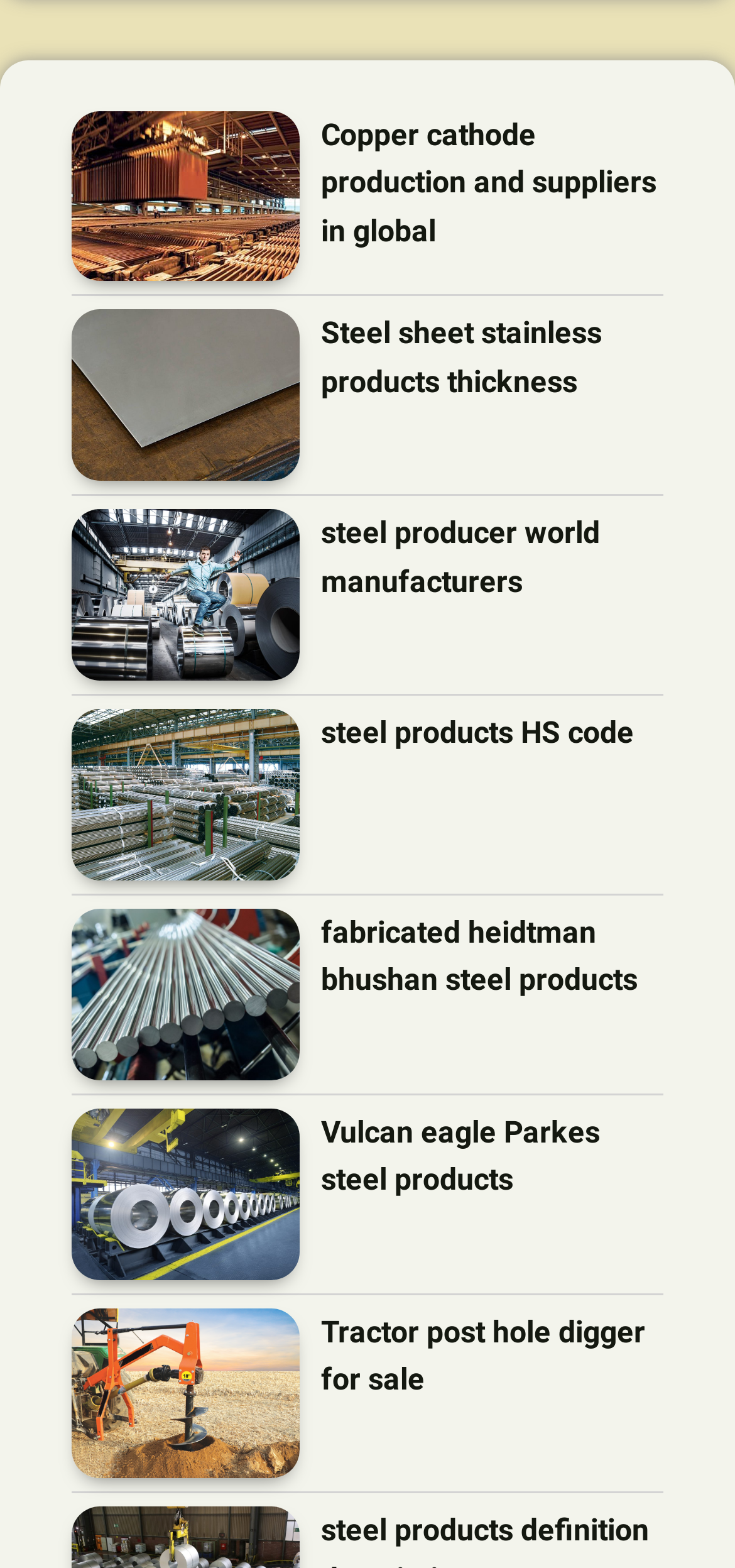Please determine the bounding box coordinates of the area that needs to be clicked to complete this task: 'Check fabricated heidtman bhushan steel products'. The coordinates must be four float numbers between 0 and 1, formatted as [left, top, right, bottom].

[0.437, 0.579, 0.903, 0.642]